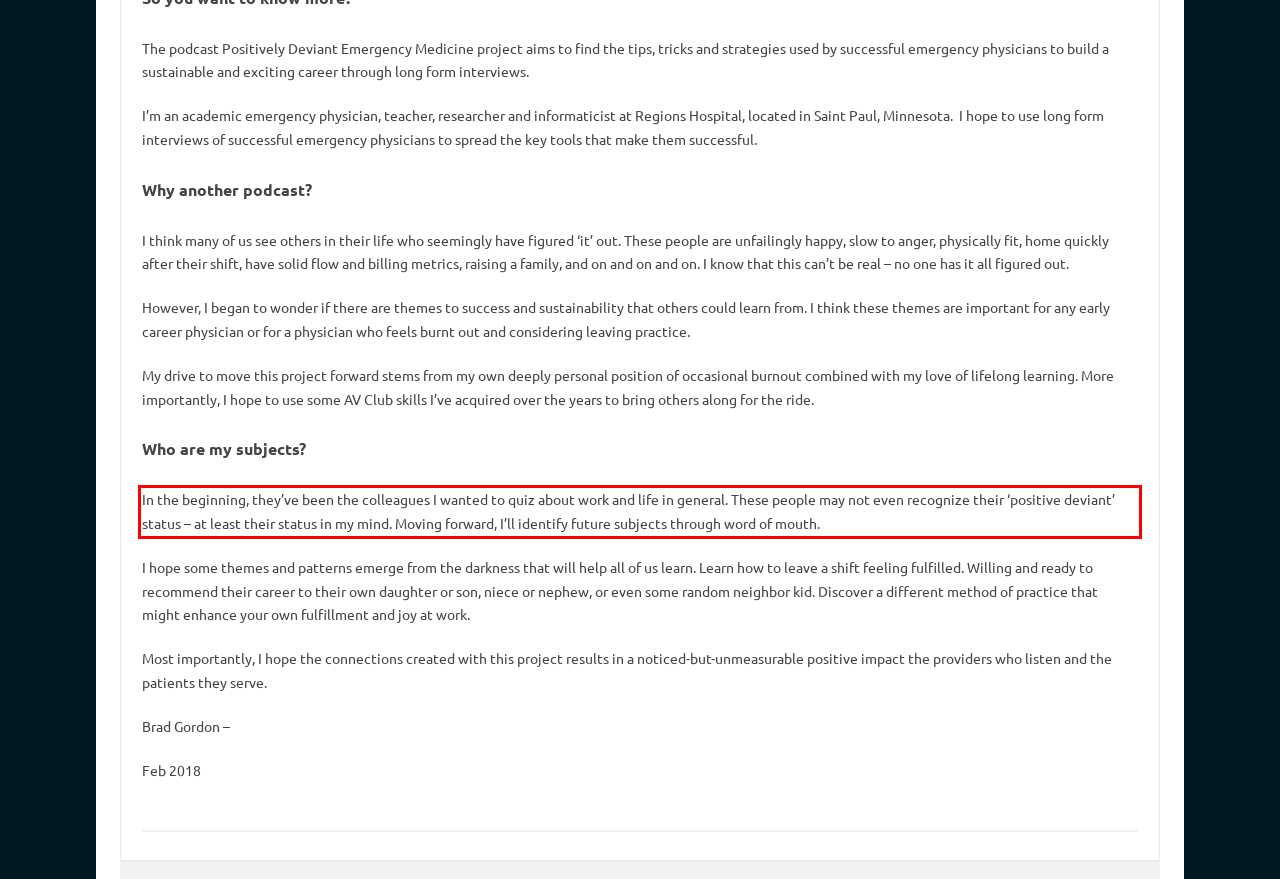You are provided with a screenshot of a webpage featuring a red rectangle bounding box. Extract the text content within this red bounding box using OCR.

In the beginning, they’ve been the colleagues I wanted to quiz about work and life in general. These people may not even recognize their ‘positive deviant’ status – at least their status in my mind. Moving forward, I’ll identify future subjects through word of mouth.